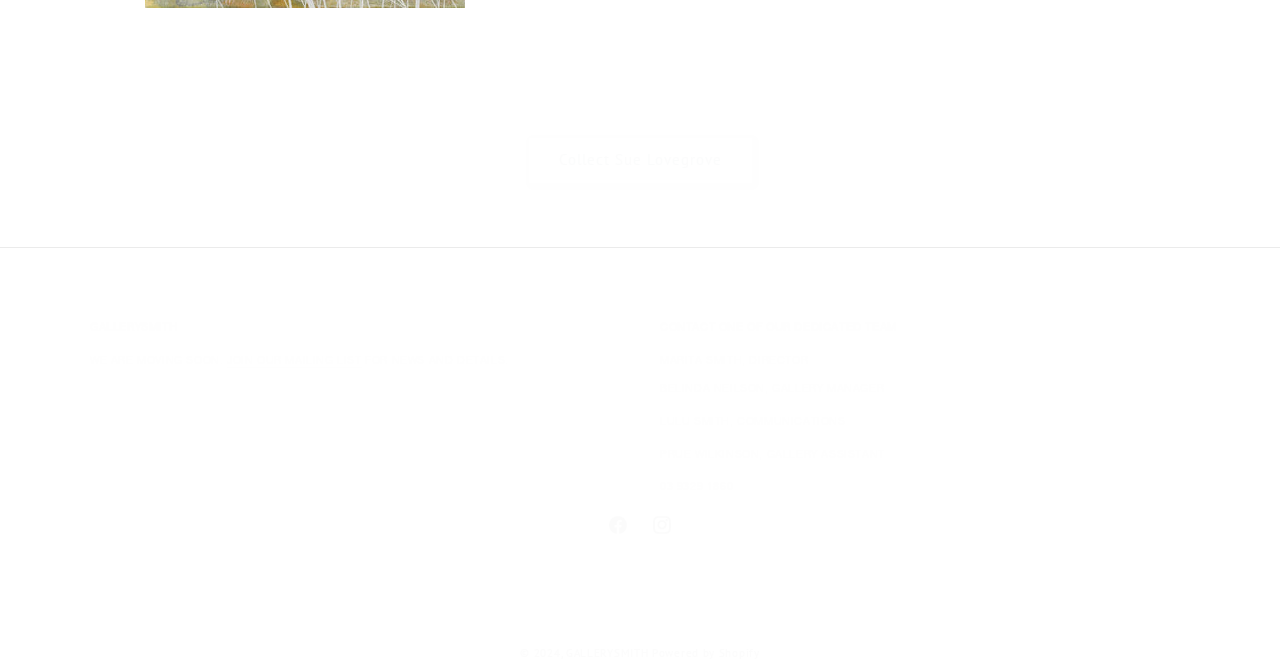What social media platforms is the gallery on?
Can you provide a detailed and comprehensive answer to the question?

The links to Facebook and Instagram are provided at the bottom of the page, which suggests that the gallery has a presence on these social media platforms.